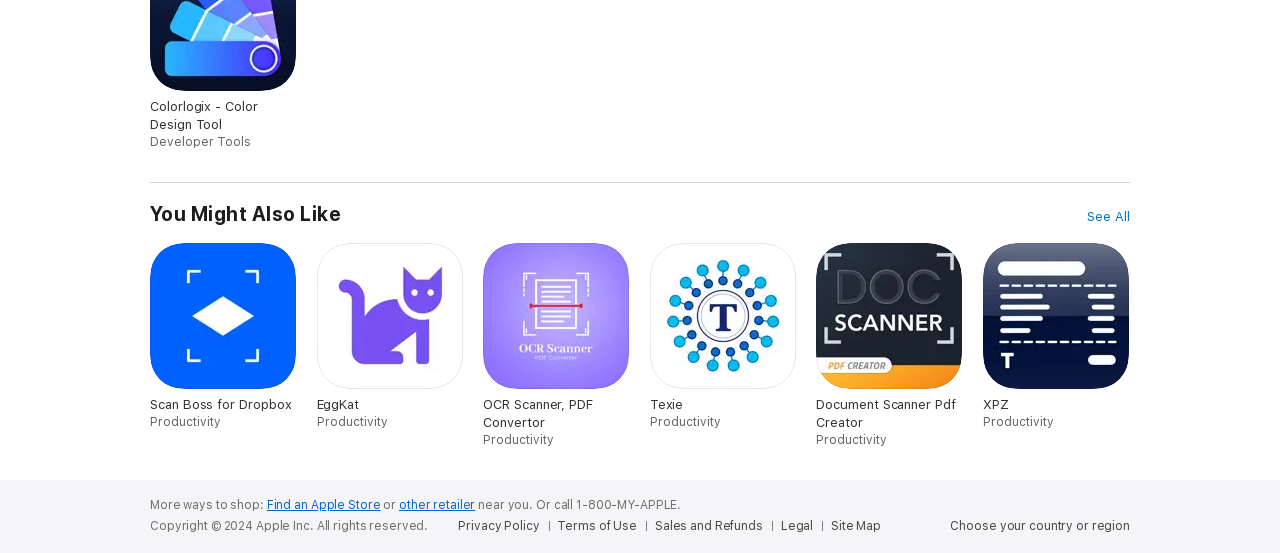Use a single word or phrase to answer the question:
What is the copyright year of Apple Inc.?

2024